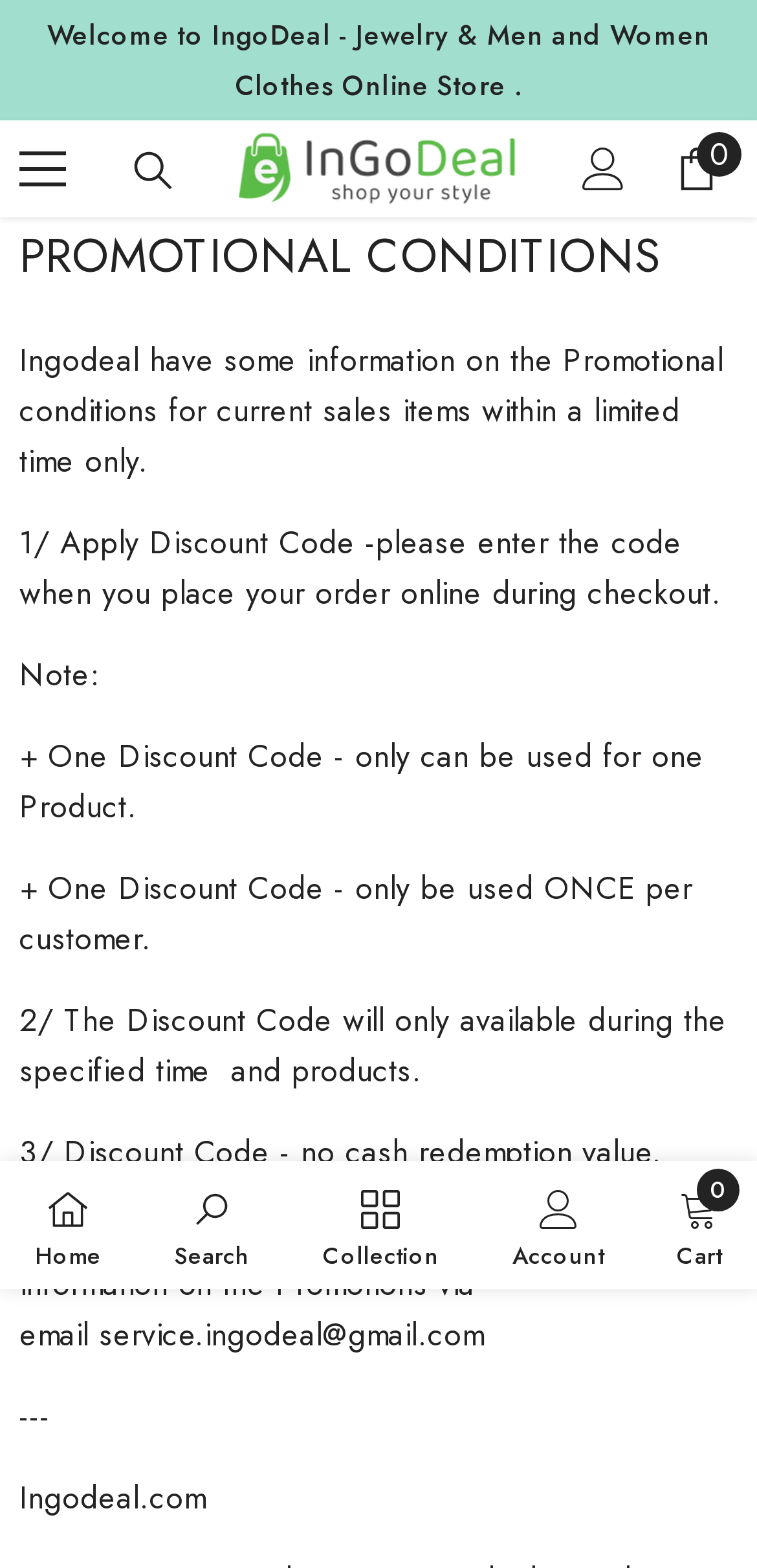How many items are in the cart?
Examine the image closely and answer the question with as much detail as possible.

The number of items in the cart can be found in the top-right corner of the webpage, where it says 'Cart 0 items'.